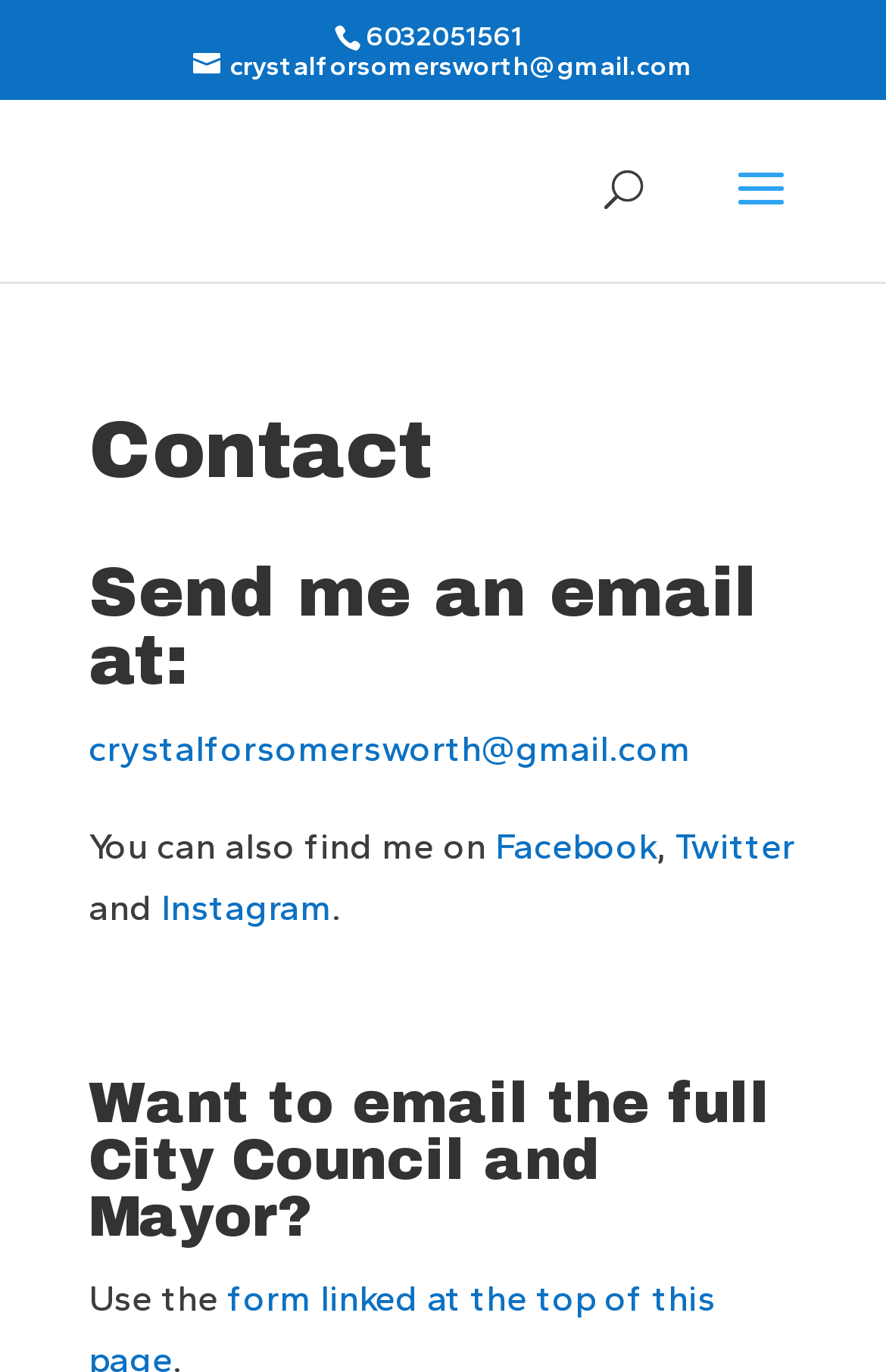How can you email the full City Council and Mayor?
Kindly give a detailed and elaborate answer to the question.

I found the answer by reading the heading 'Want to email the full City Council and Mayor?' and the subsequent static text 'Use the form linked'.